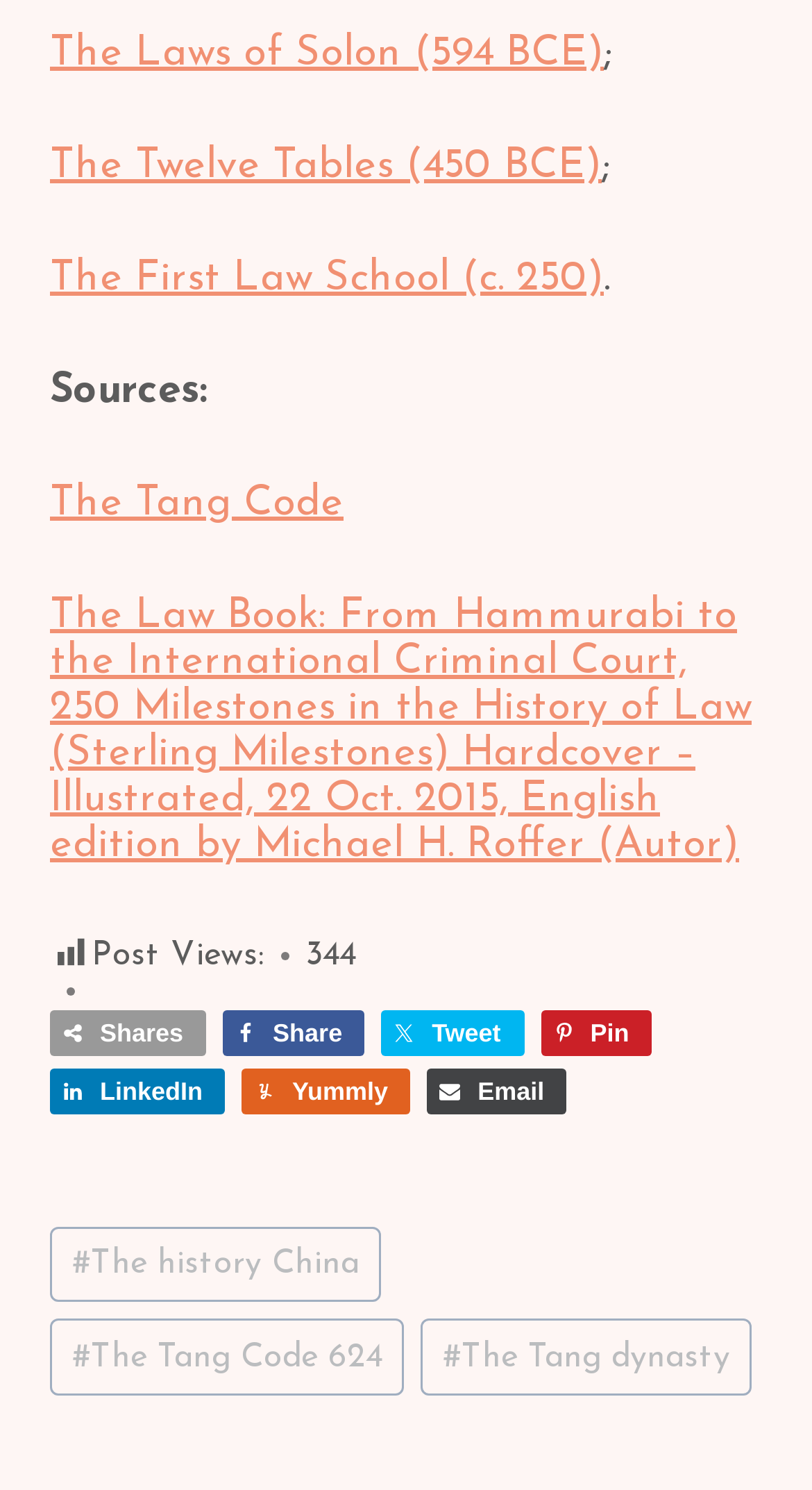Identify the bounding box of the UI element described as follows: "The Twelve Tables (450 BCE)". Provide the coordinates as four float numbers in the range of 0 to 1 [left, top, right, bottom].

[0.062, 0.097, 0.741, 0.125]